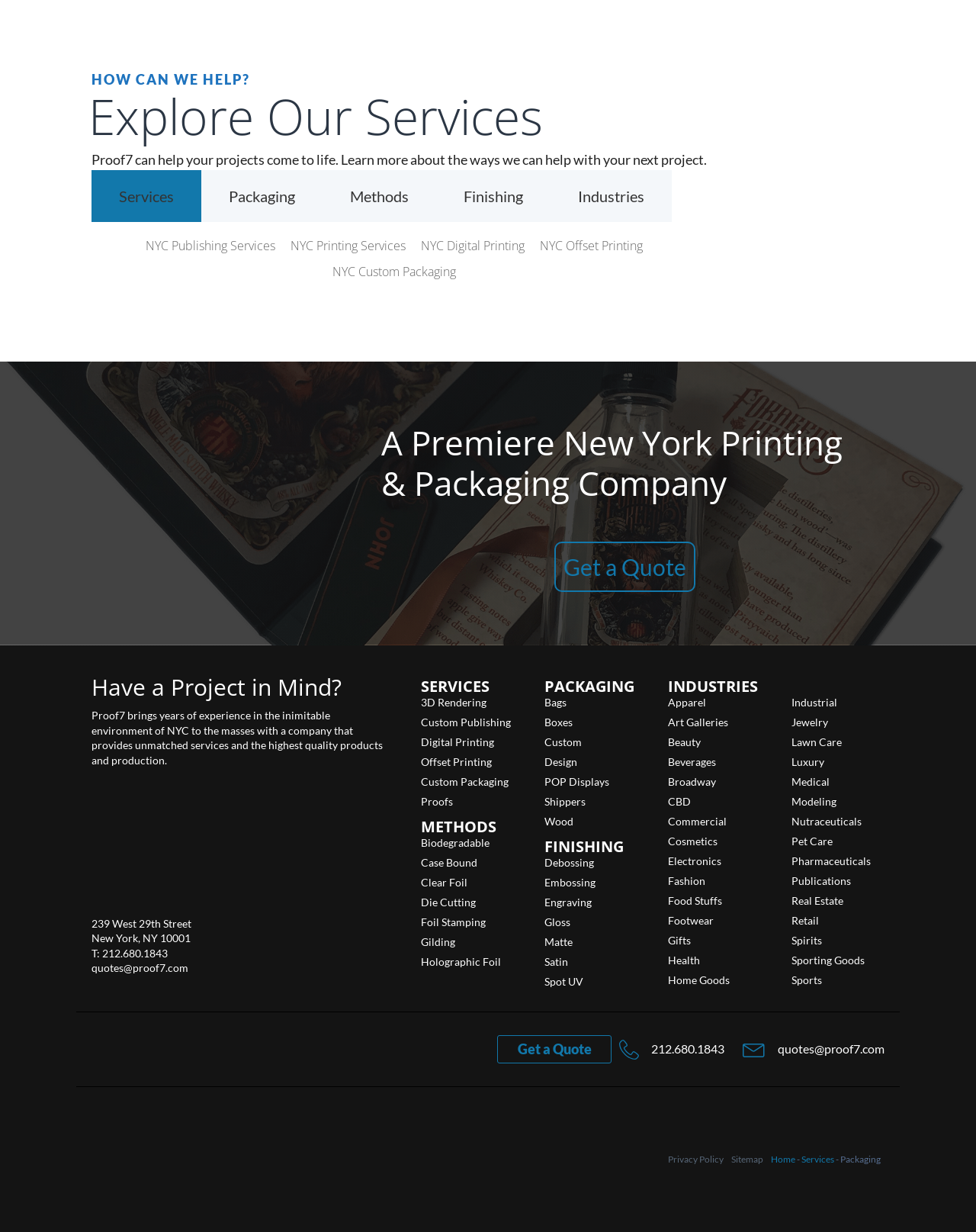Please determine the bounding box coordinates, formatted as (top-left x, top-left y, bottom-right x, bottom-right y), with all values as floating point numbers between 0 and 1. Identify the bounding box of the region described as: Affiliate

None